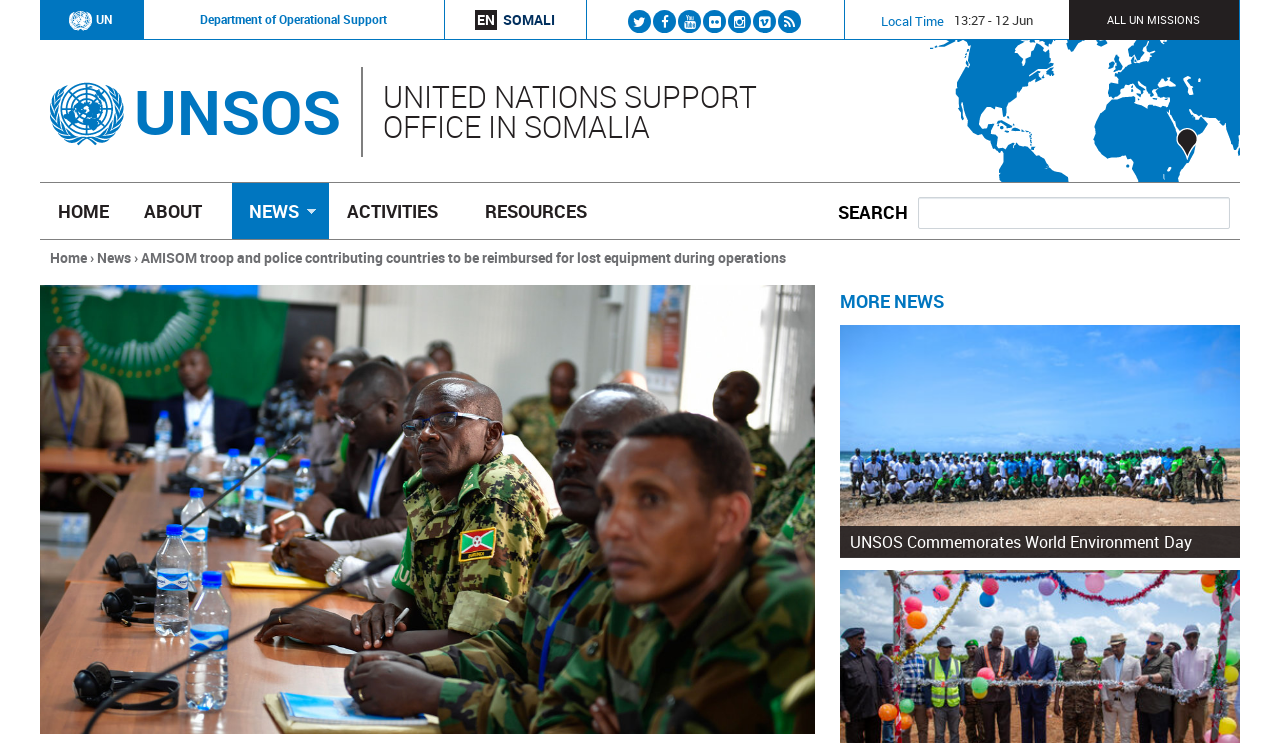Could you find the bounding box coordinates of the clickable area to complete this instruction: "View the article about AMISOM troop and police contributing countries"?

[0.11, 0.334, 0.614, 0.36]